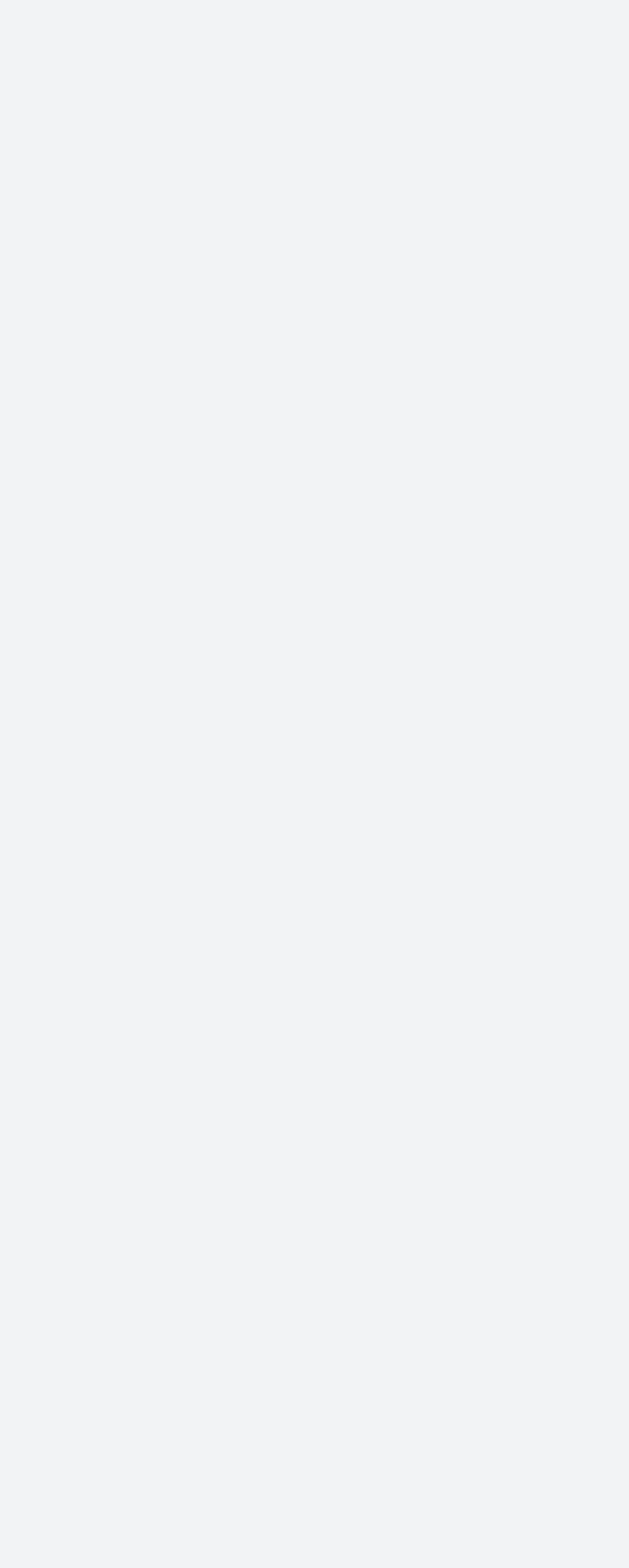What is the logo at the bottom of the page?
Answer the question with a single word or phrase, referring to the image.

Weedway logo